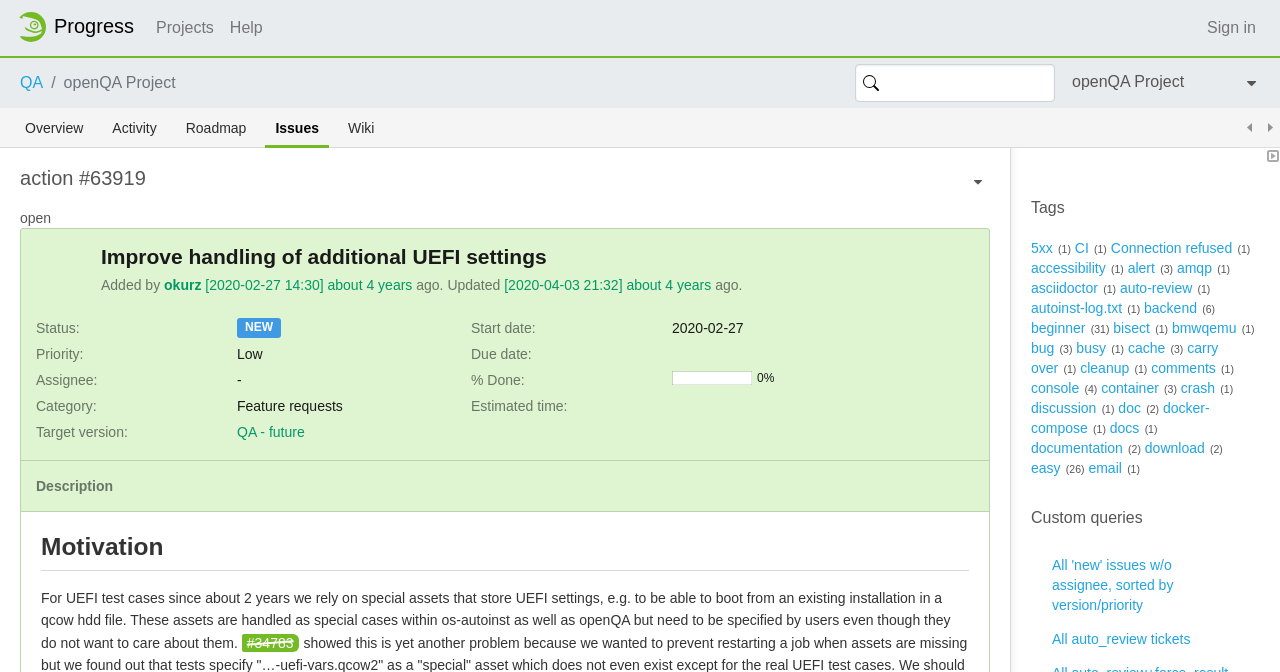Determine the bounding box coordinates of the region that needs to be clicked to achieve the task: "Sign in".

[0.937, 0.013, 0.988, 0.071]